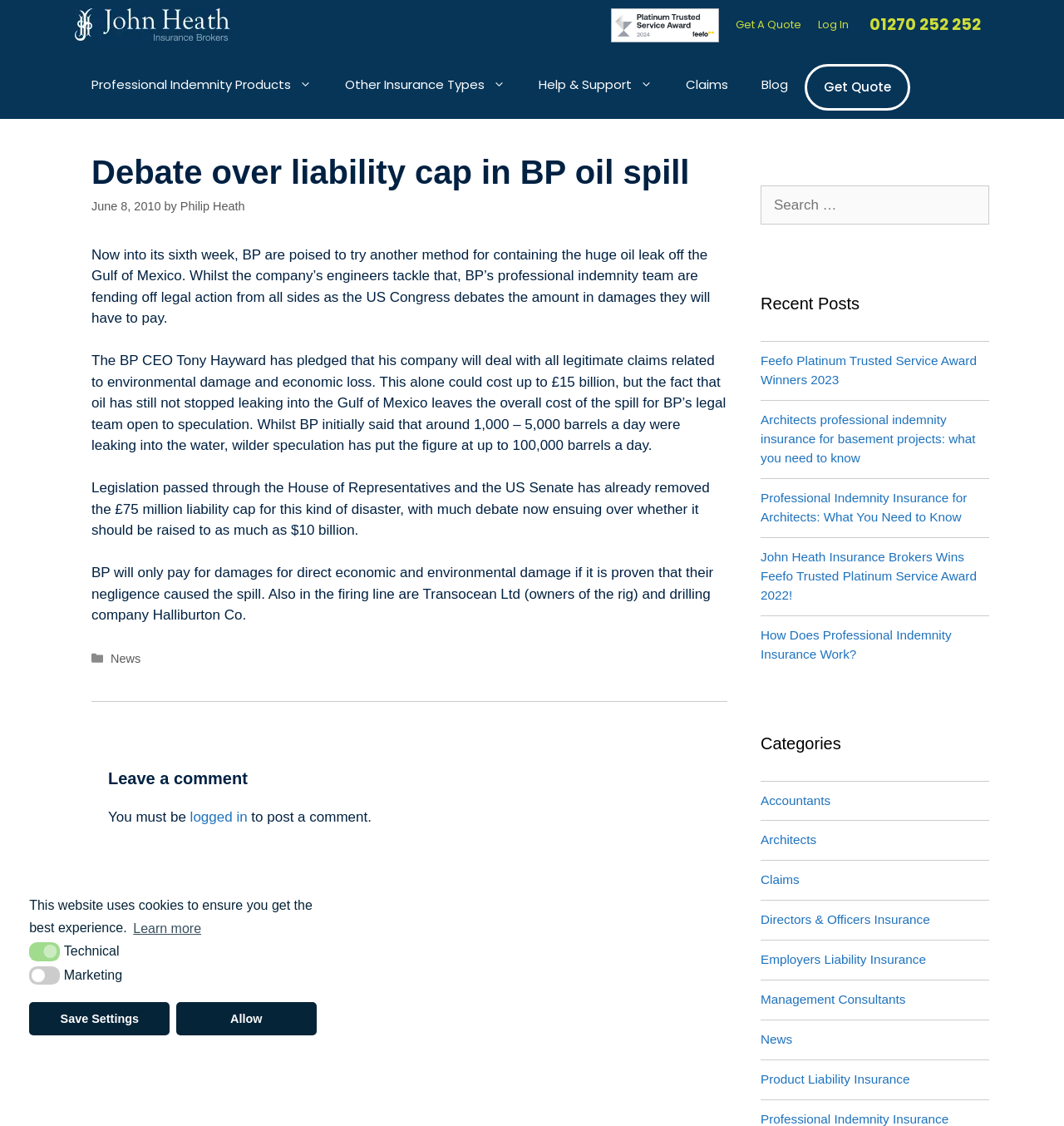Please find and report the primary heading text from the webpage.

Debate over liability cap in BP oil spill